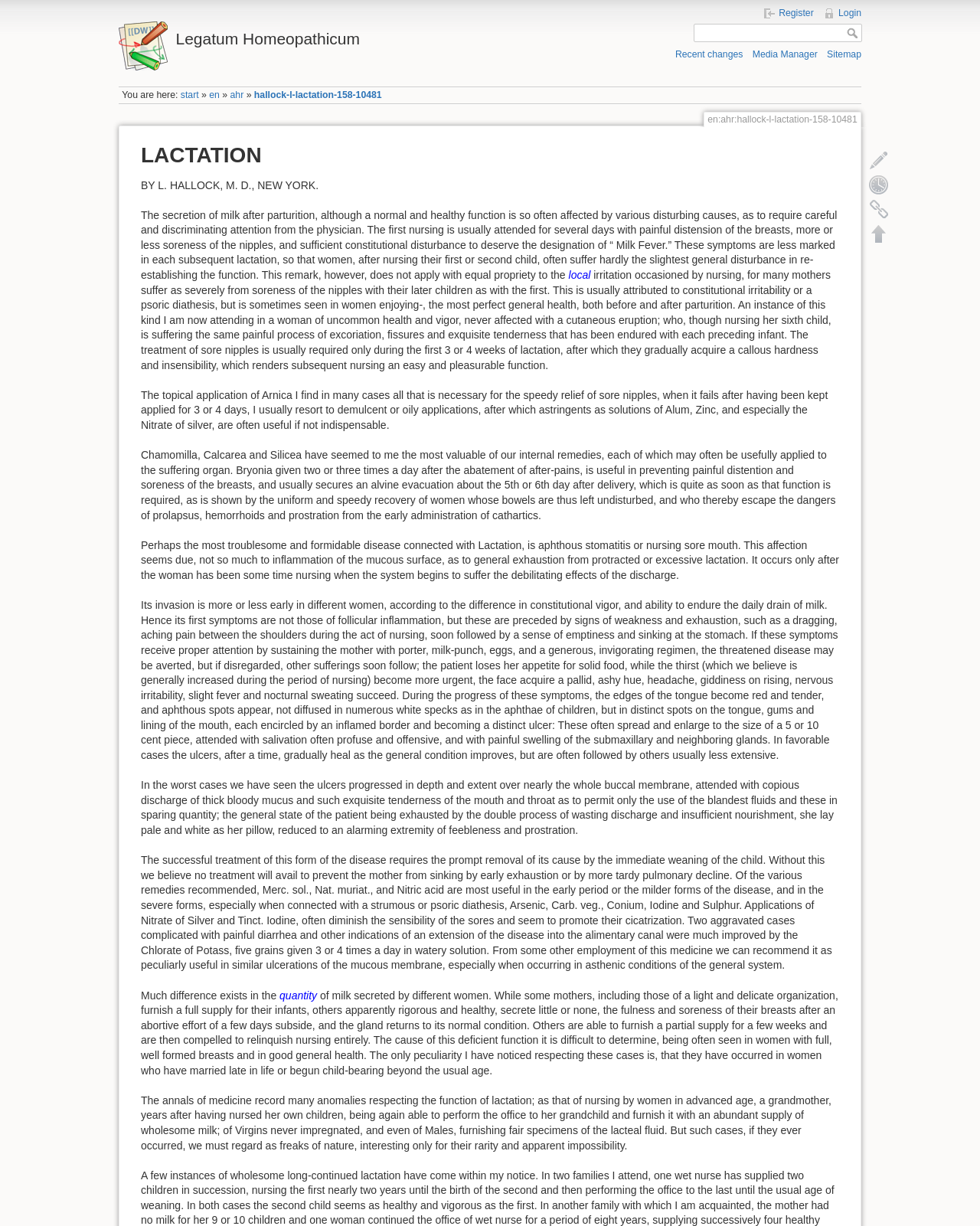How many paragraphs are there in the article?
Look at the image and respond to the question as thoroughly as possible.

The article is divided into 24 paragraphs, each separated by a line break and containing a distinct idea or concept related to lactation.